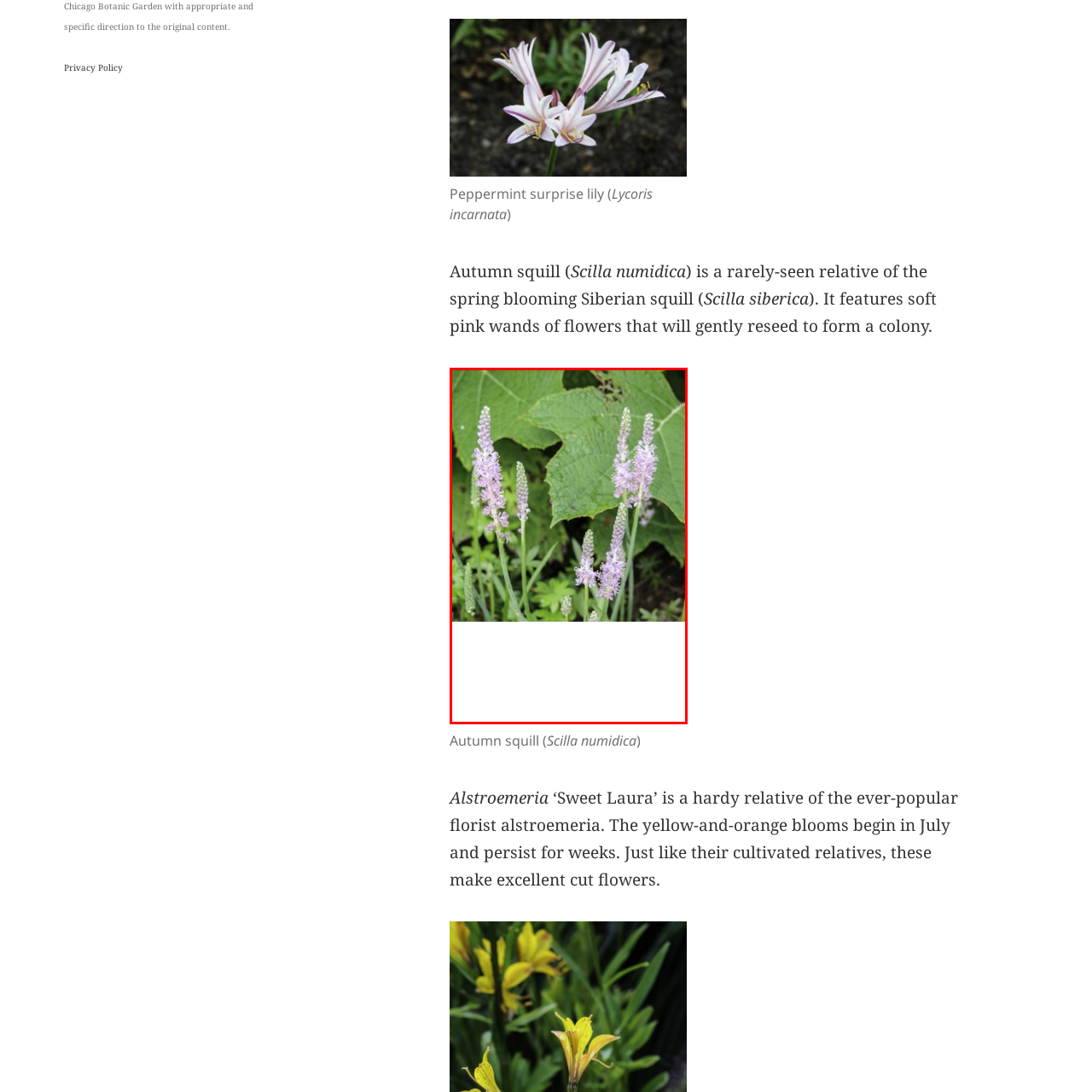Concentrate on the image marked by the red box, When does the Autumn squill bloom?
 Your answer should be a single word or phrase.

Autumn months